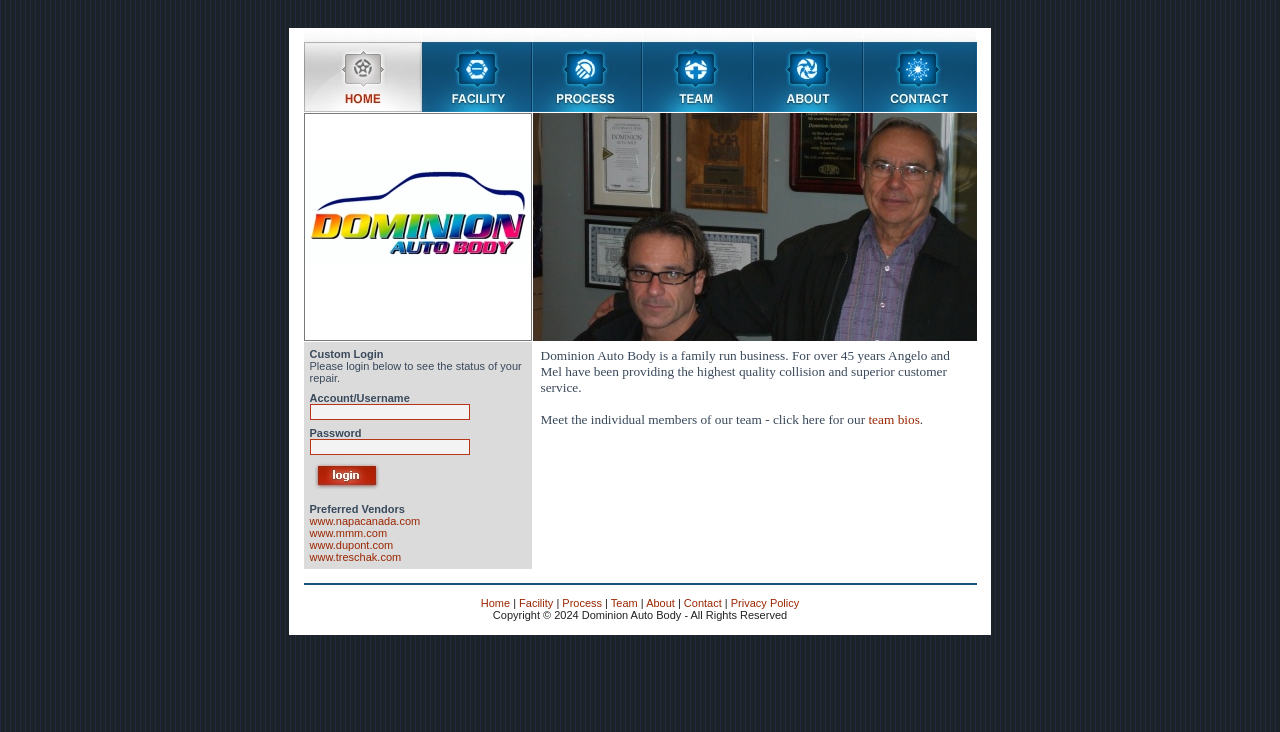What is the name of the business?
Respond to the question with a single word or phrase according to the image.

Dominion Auto Body